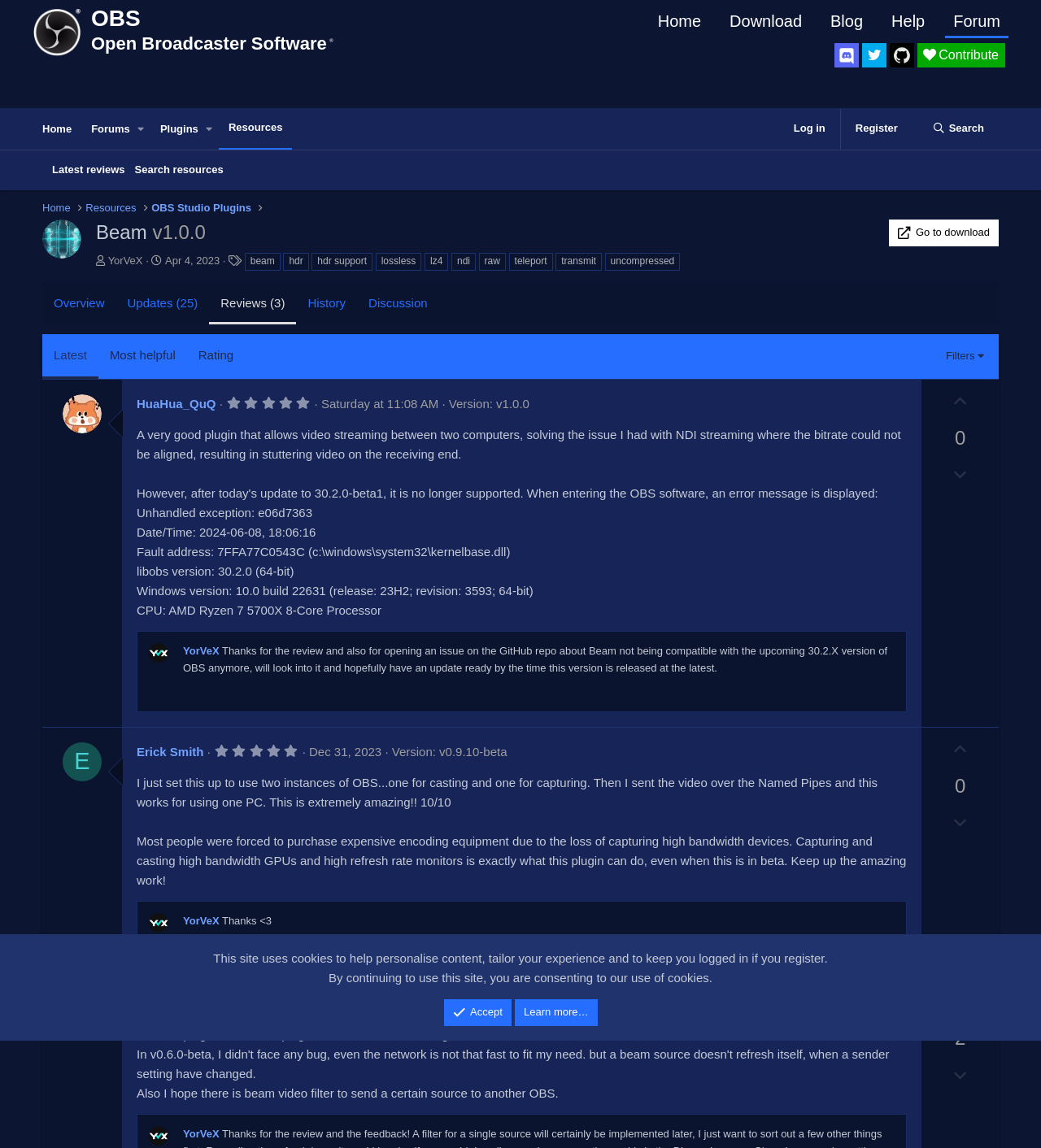What is the name of the plugin?
Provide a detailed and extensive answer to the question.

The name of the plugin can be found in the heading 'Beam v1.0.0' which is located at the top of the webpage, indicating that the current webpage is about the plugin 'Beam'.